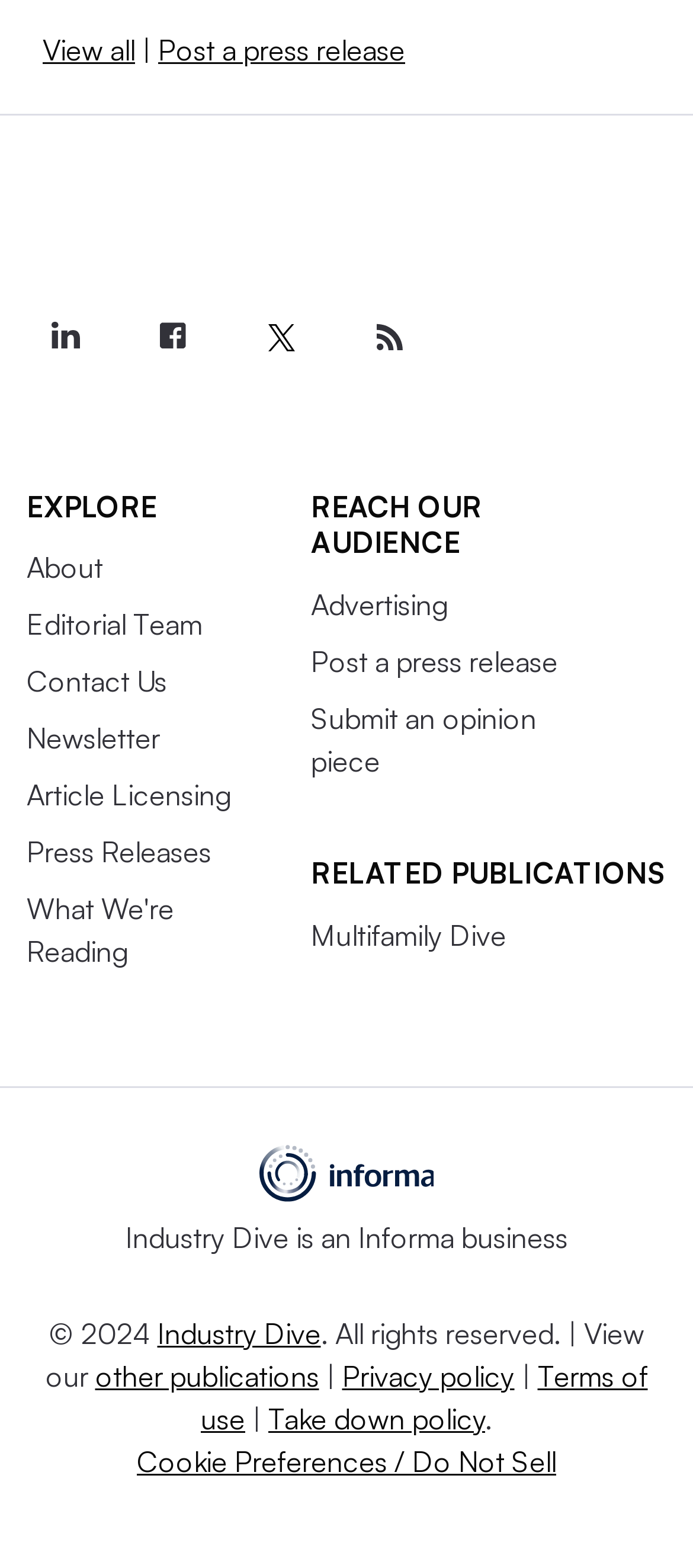What is the purpose of the 'Post a press release' link?
Provide an in-depth and detailed answer to the question.

The 'Post a press release' link is located in the top-right corner of the webpage, and it is also repeated in the 'REACH OUR AUDIENCE' section. The purpose of this link is to allow users to submit a press release, which can then be published on the website.